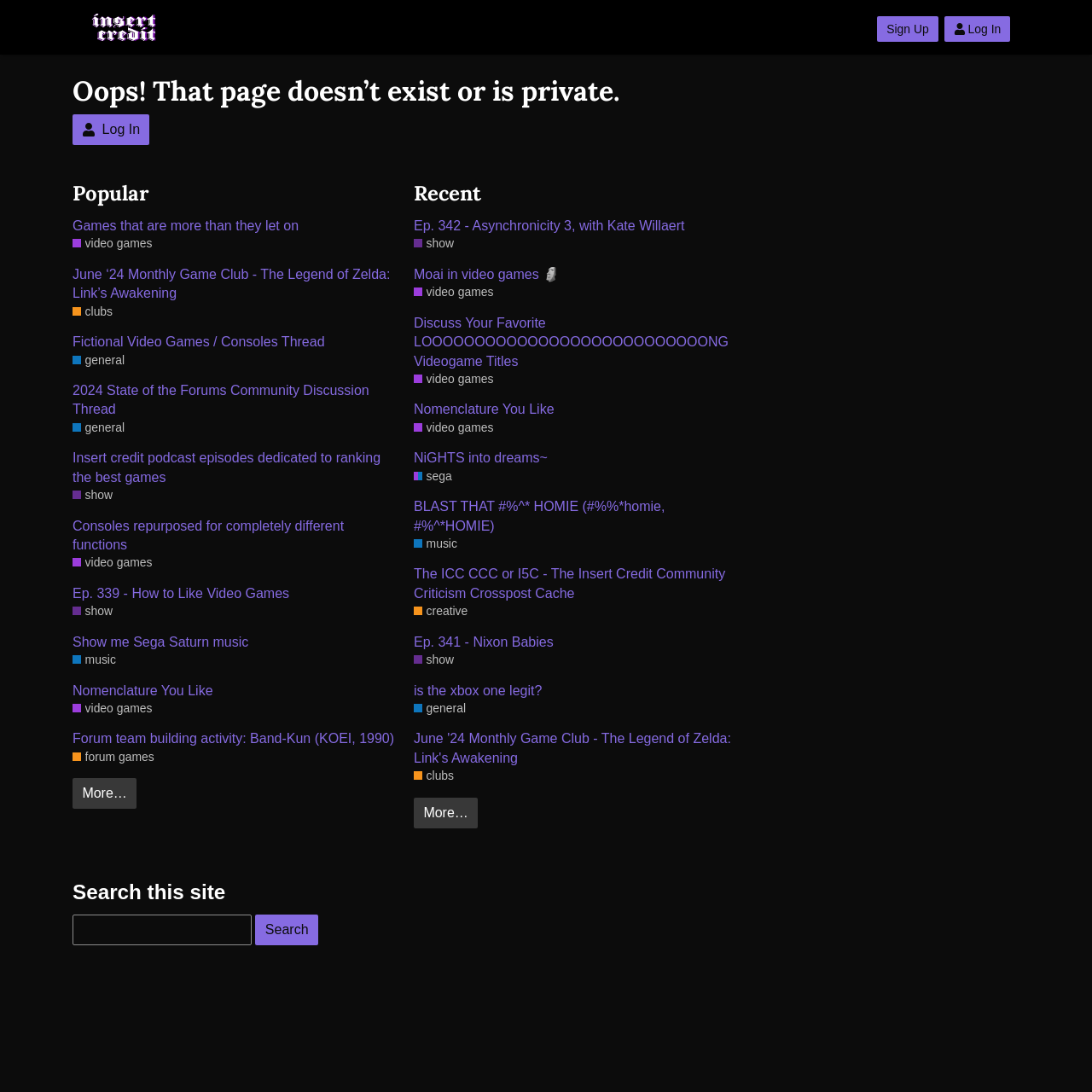Pinpoint the bounding box coordinates of the clickable element needed to complete the instruction: "Explore recent discussions". The coordinates should be provided as four float numbers between 0 and 1: [left, top, right, bottom].

[0.379, 0.164, 0.676, 0.191]